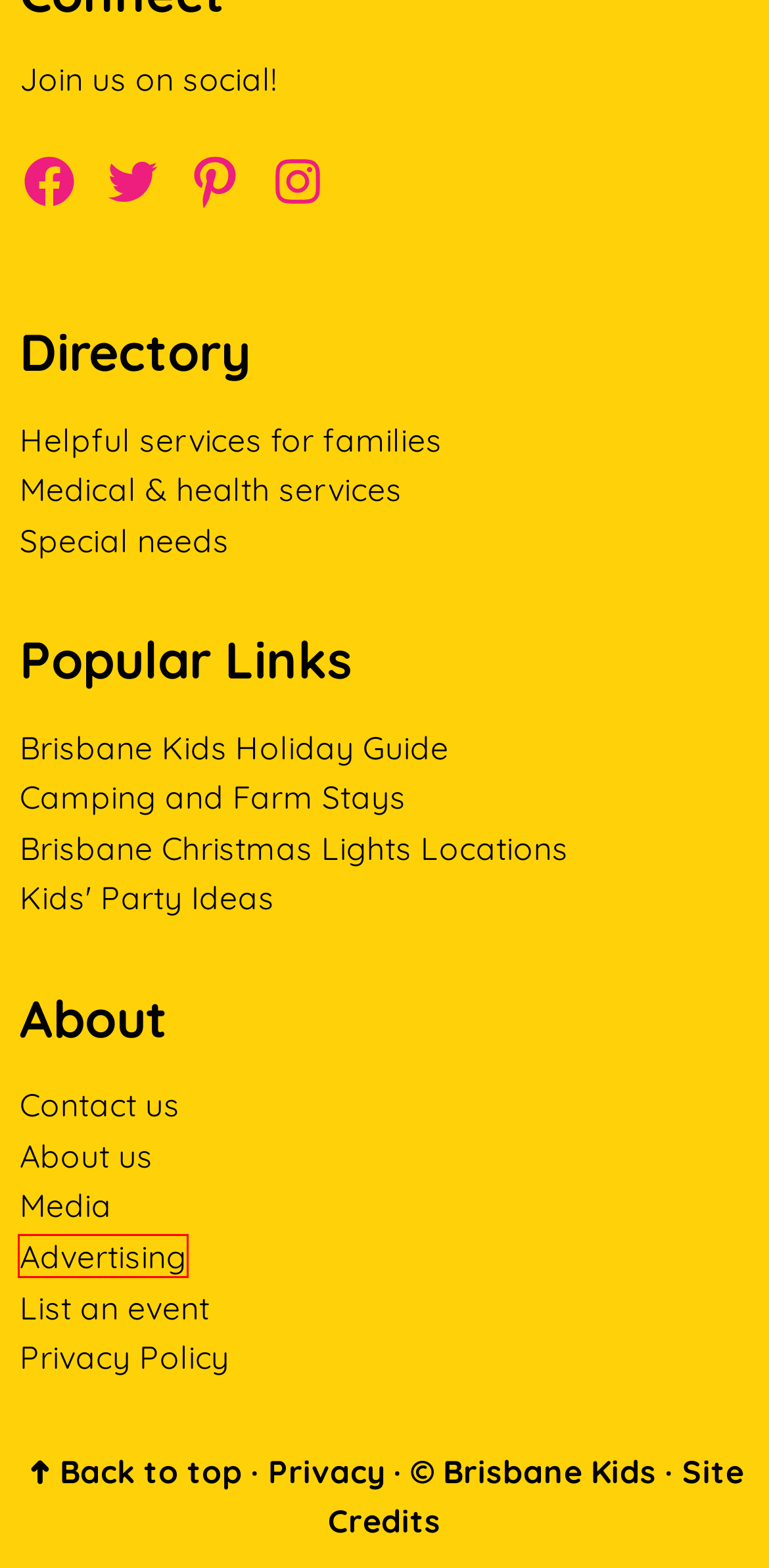You are given a screenshot depicting a webpage with a red bounding box around a UI element. Select the description that best corresponds to the new webpage after clicking the selected element. Here are the choices:
A. Fun Things to do at South Bank with Kids - Brisbane Kids
B. MINI & ME BALL – DIAMOND
C. Best Christmas Lights Brisbane 2023
D. Byron Moonshine Coffee Roasters & Roastery
E. Local Brisbane advertising that works - Brisbane Kids
F. Kids Parties Brisbane - Brisbane Kids
G. About Brisbane Kids, Mission, Values, Philosophy
H. The Story Bridge Hotel - Brisbane's Best Place to Eat and Drink

E